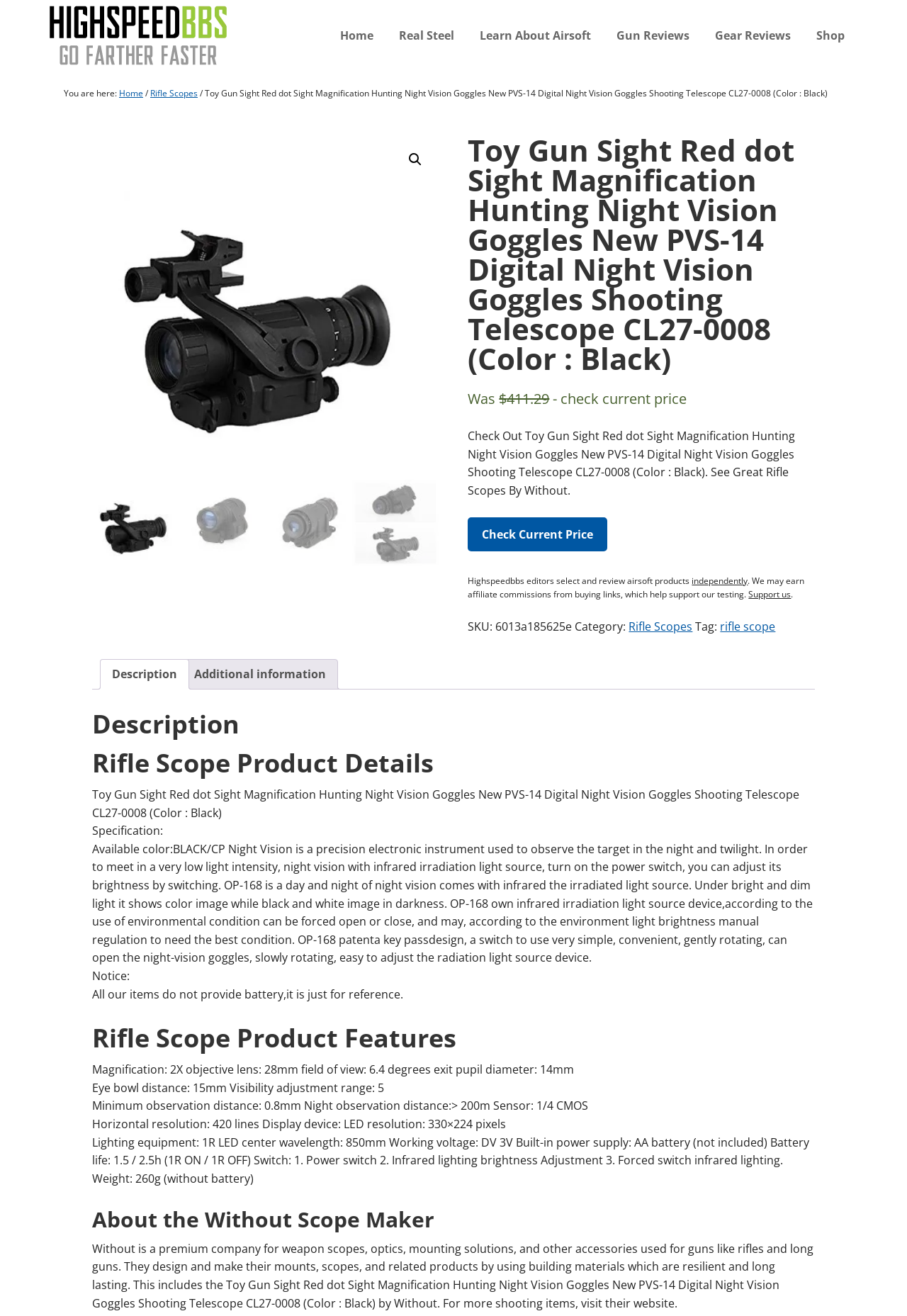Find the bounding box coordinates for the element that must be clicked to complete the instruction: "Read the product description". The coordinates should be four float numbers between 0 and 1, indicated as [left, top, right, bottom].

[0.102, 0.598, 0.881, 0.623]